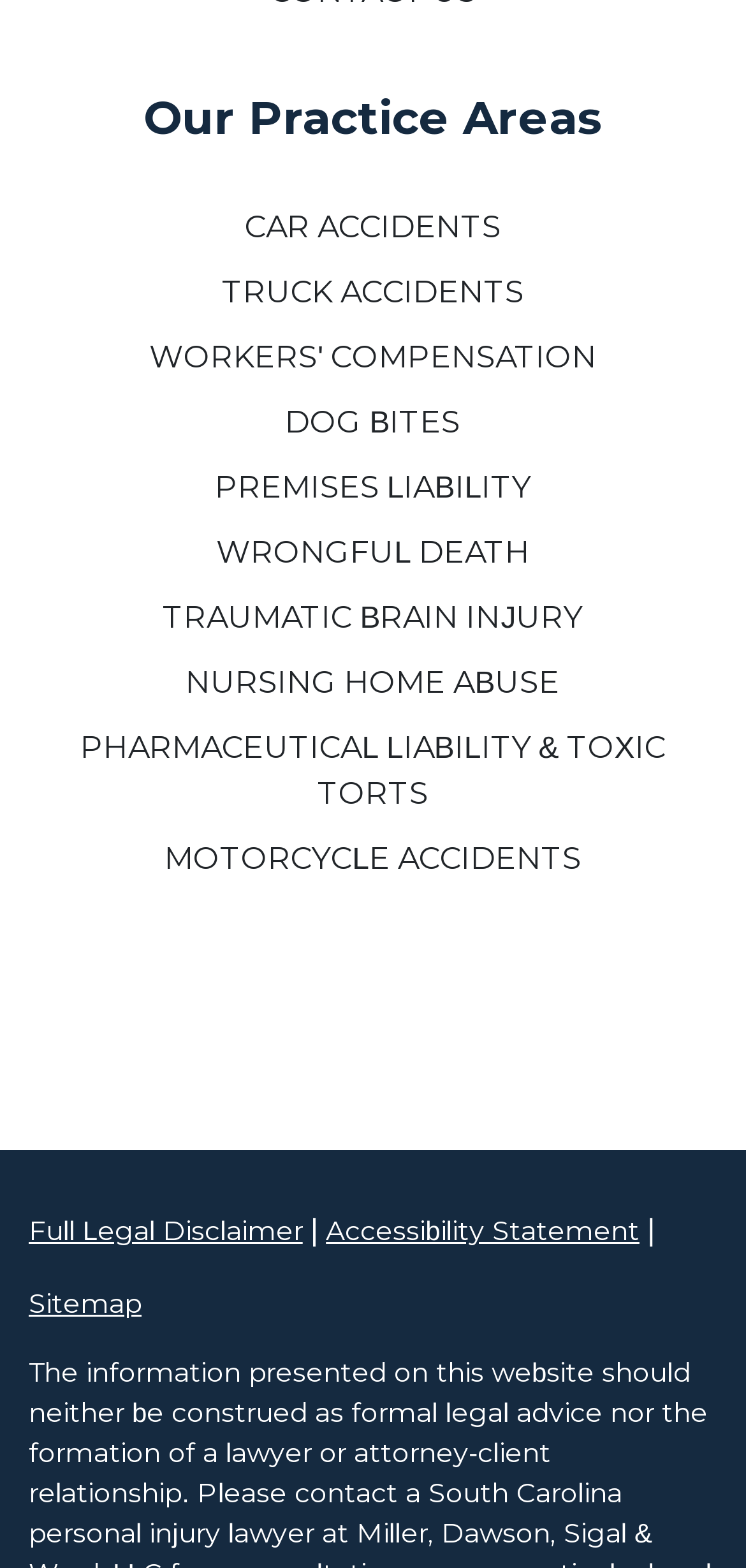How many practice areas are listed?
Answer briefly with a single word or phrase based on the image.

9